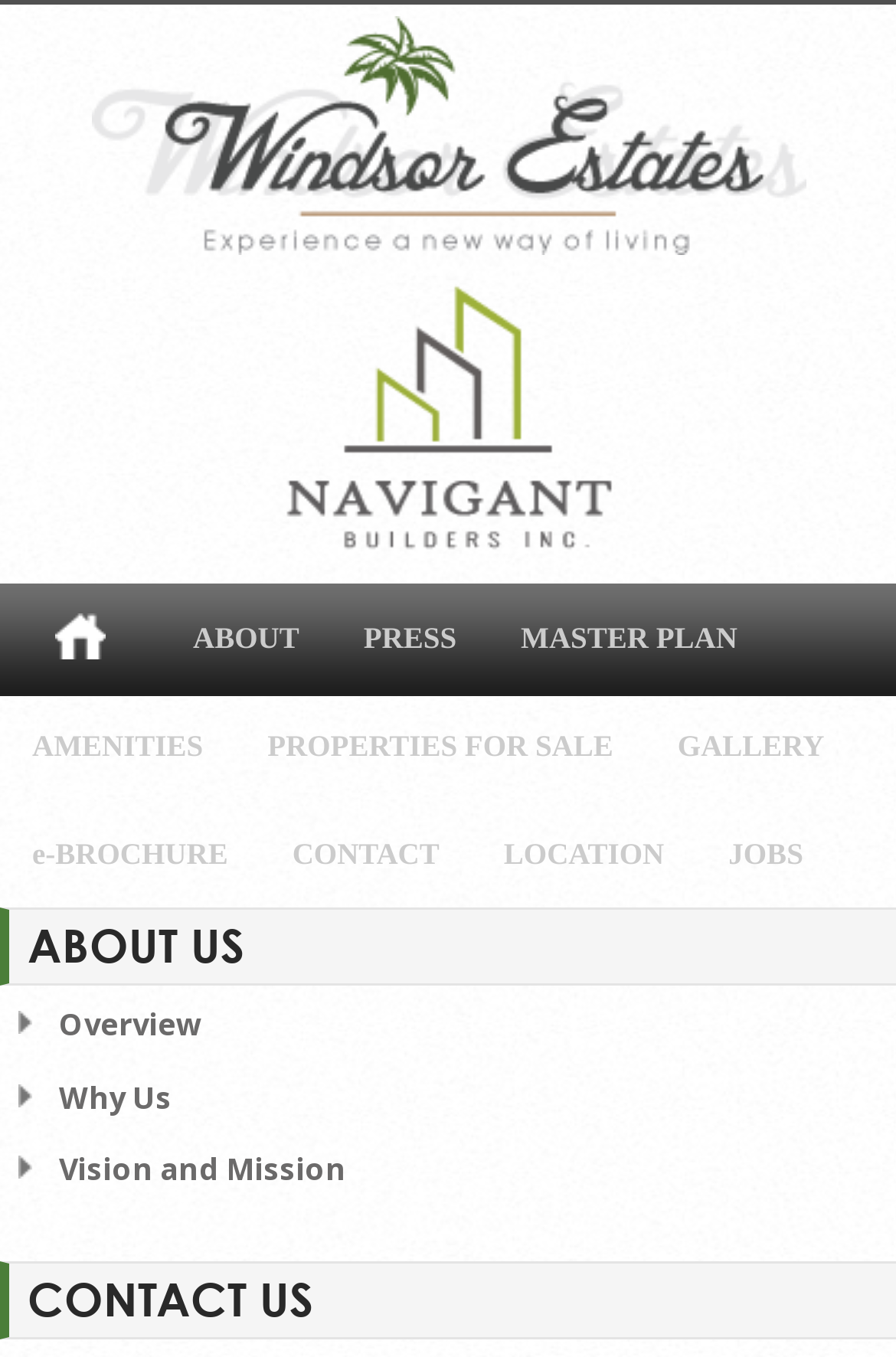Provide your answer in one word or a succinct phrase for the question: 
How many main navigation links are there?

9